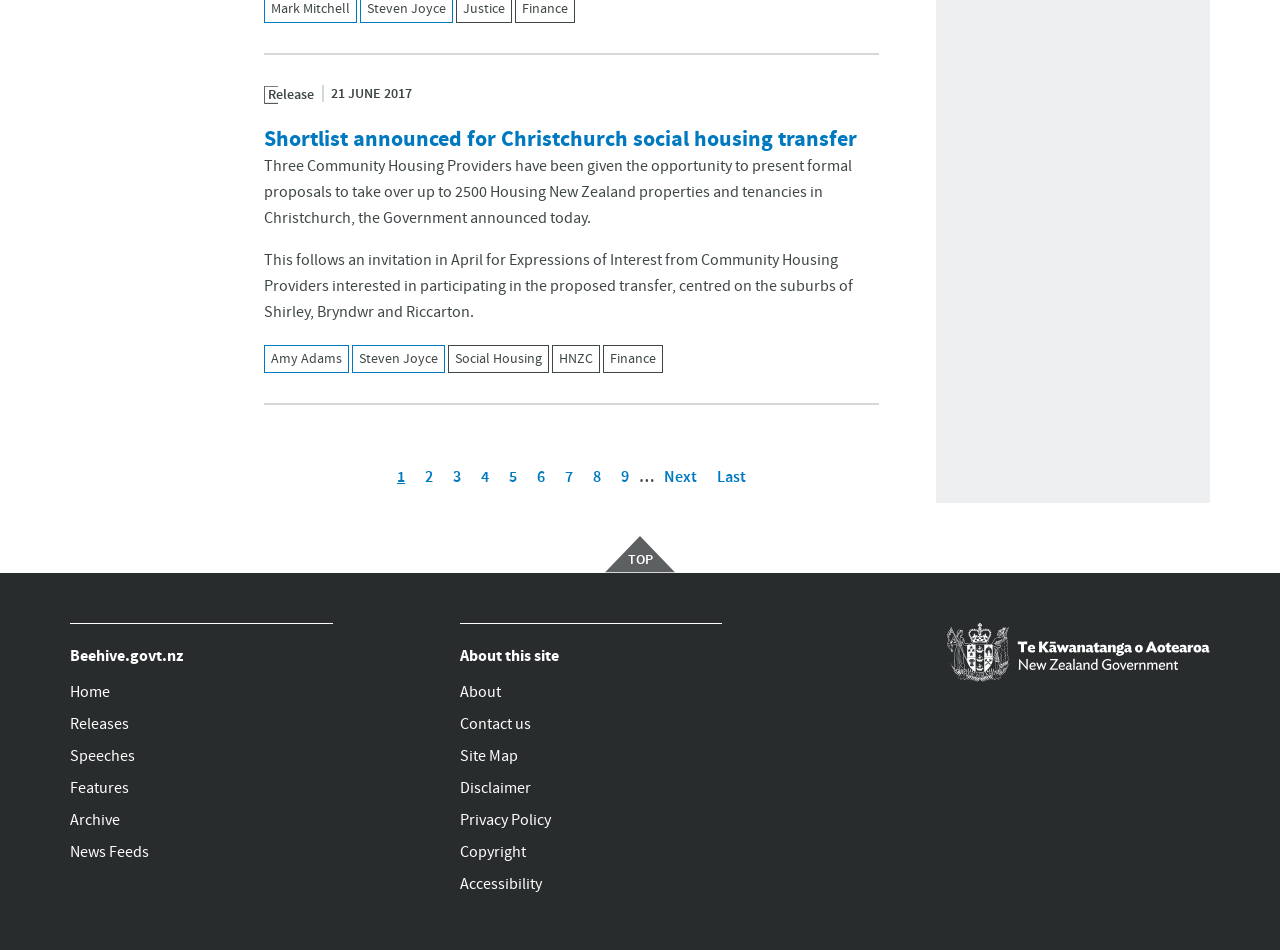Please identify the bounding box coordinates of the area that needs to be clicked to follow this instruction: "Click on the link to view the next page".

[0.511, 0.48, 0.552, 0.522]